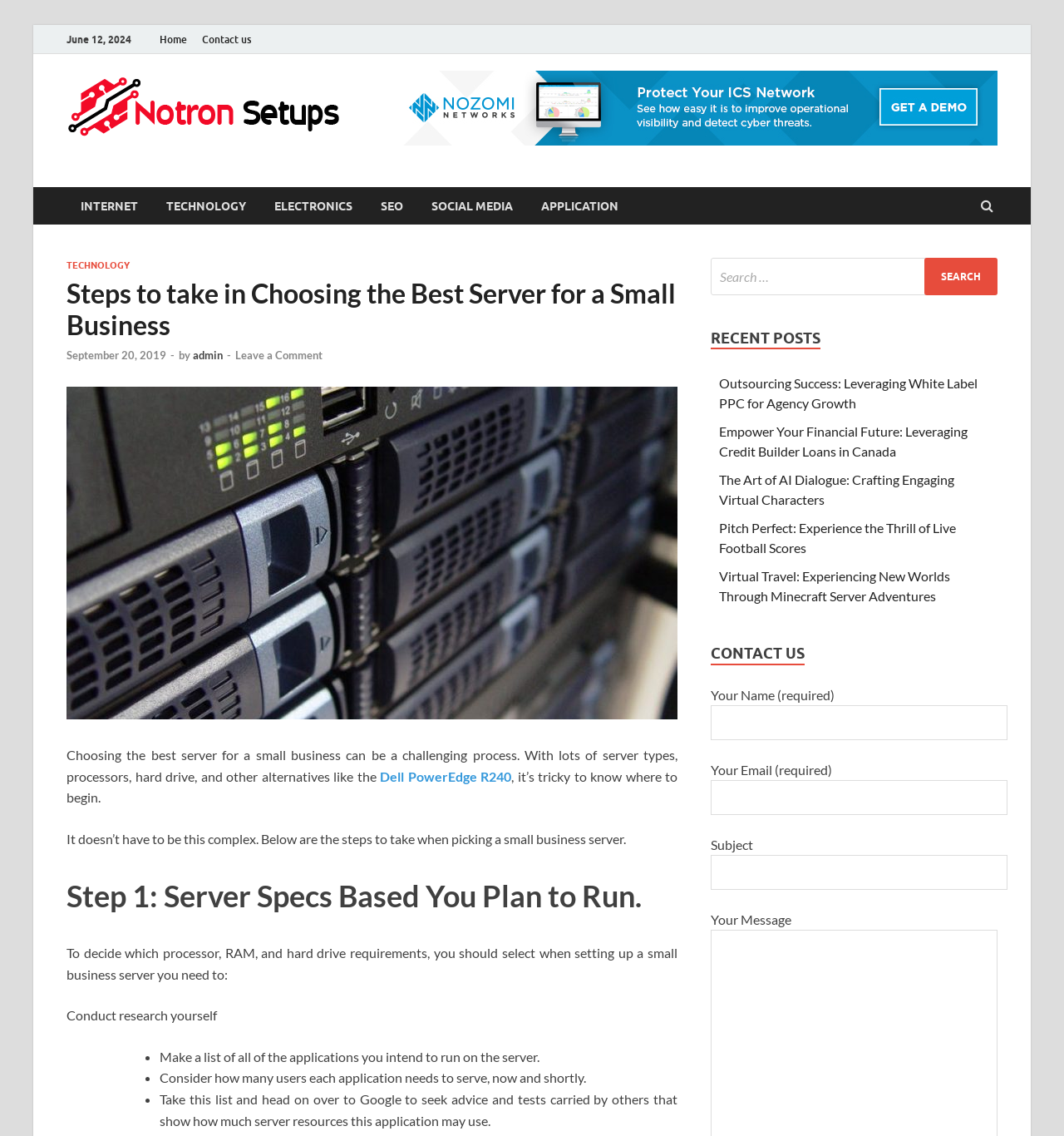What is the purpose of the search box?
Using the visual information, reply with a single word or short phrase.

To search for content